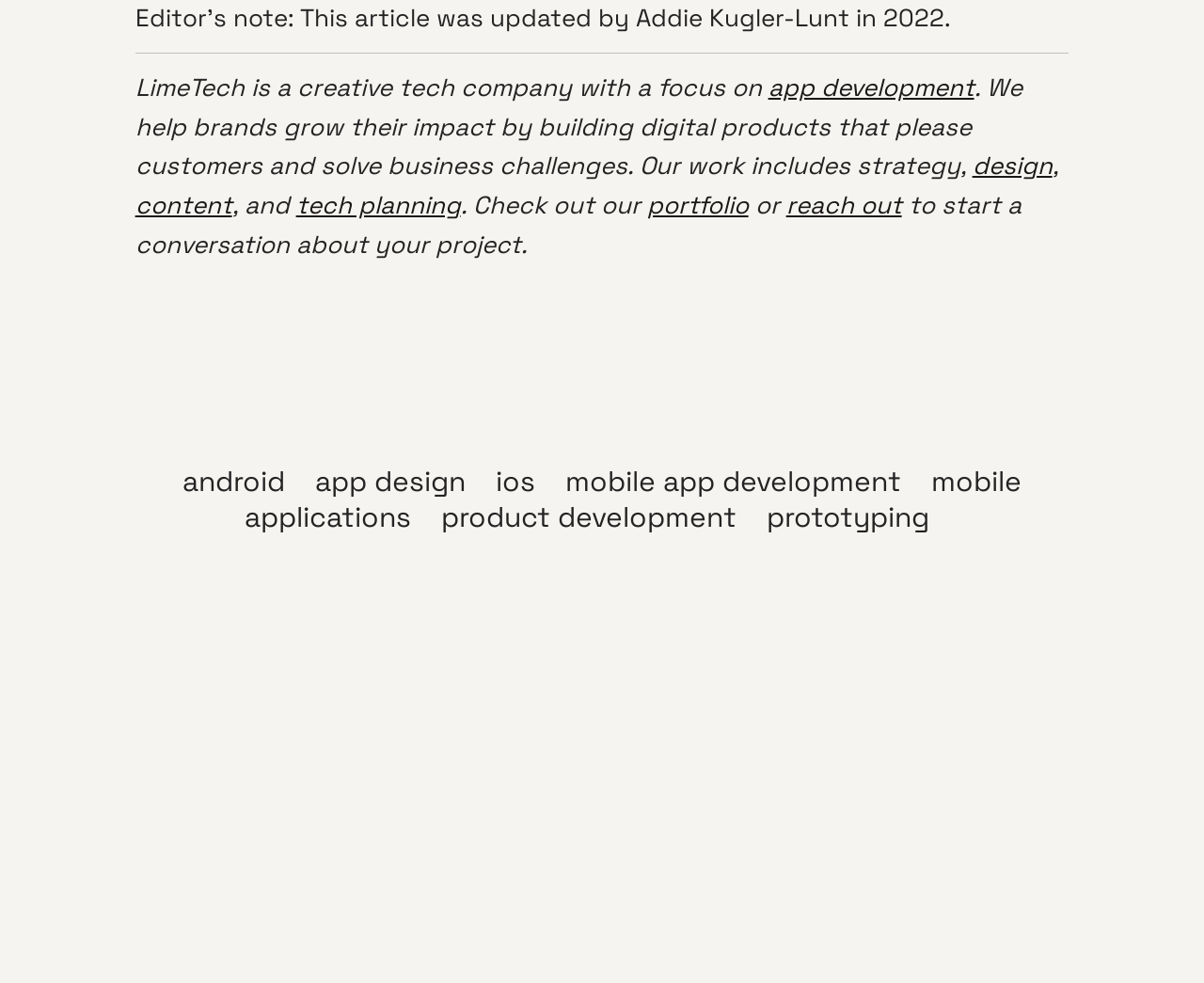What is LimeTech's focus?
Kindly give a detailed and elaborate answer to the question.

Based on the text 'LimeTech is a creative tech company with a focus on...' at the top of the webpage, it can be inferred that LimeTech's focus is on creative tech.